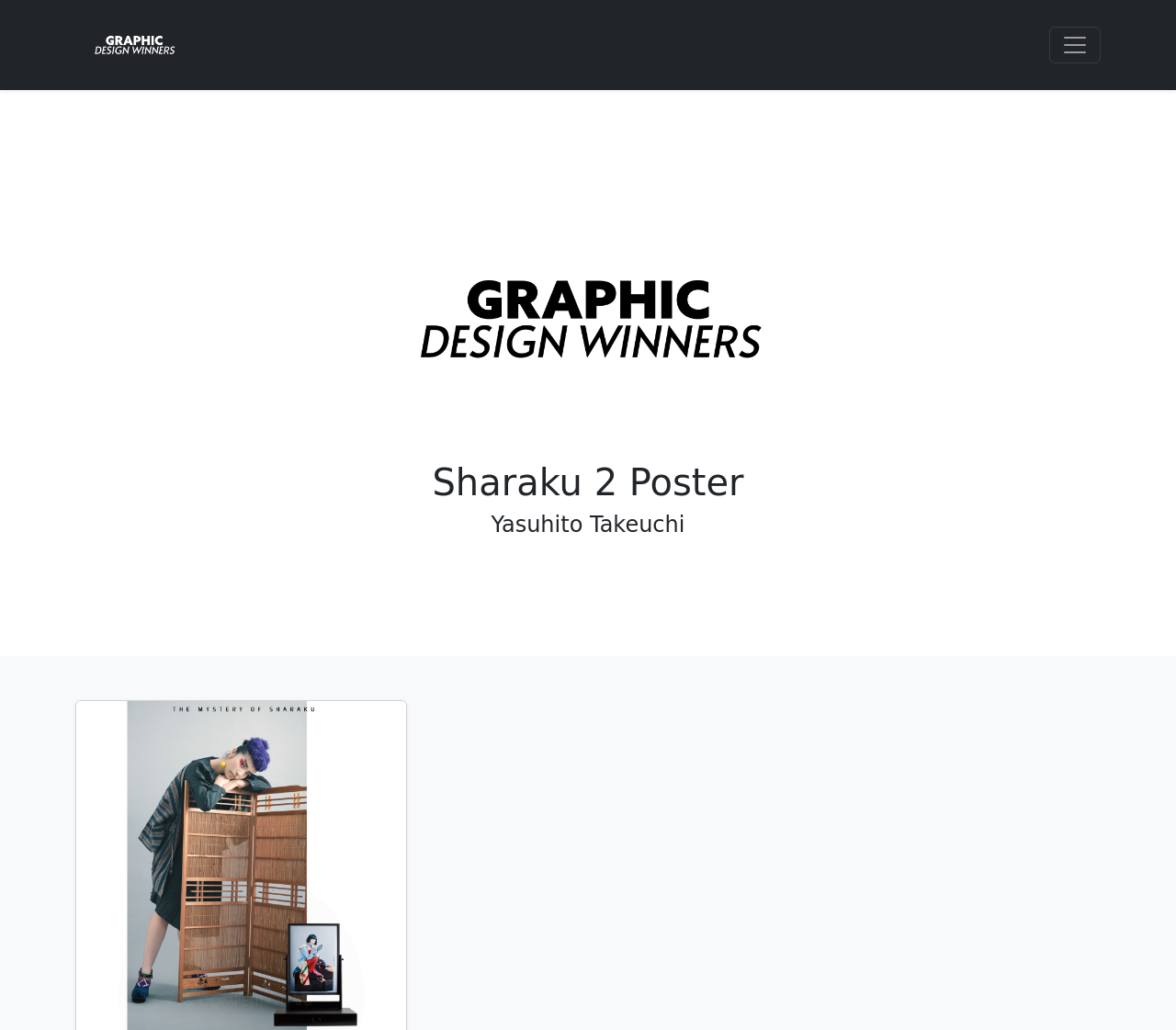Respond to the question below with a single word or phrase:
What is the text of the button?

Toggle navigation